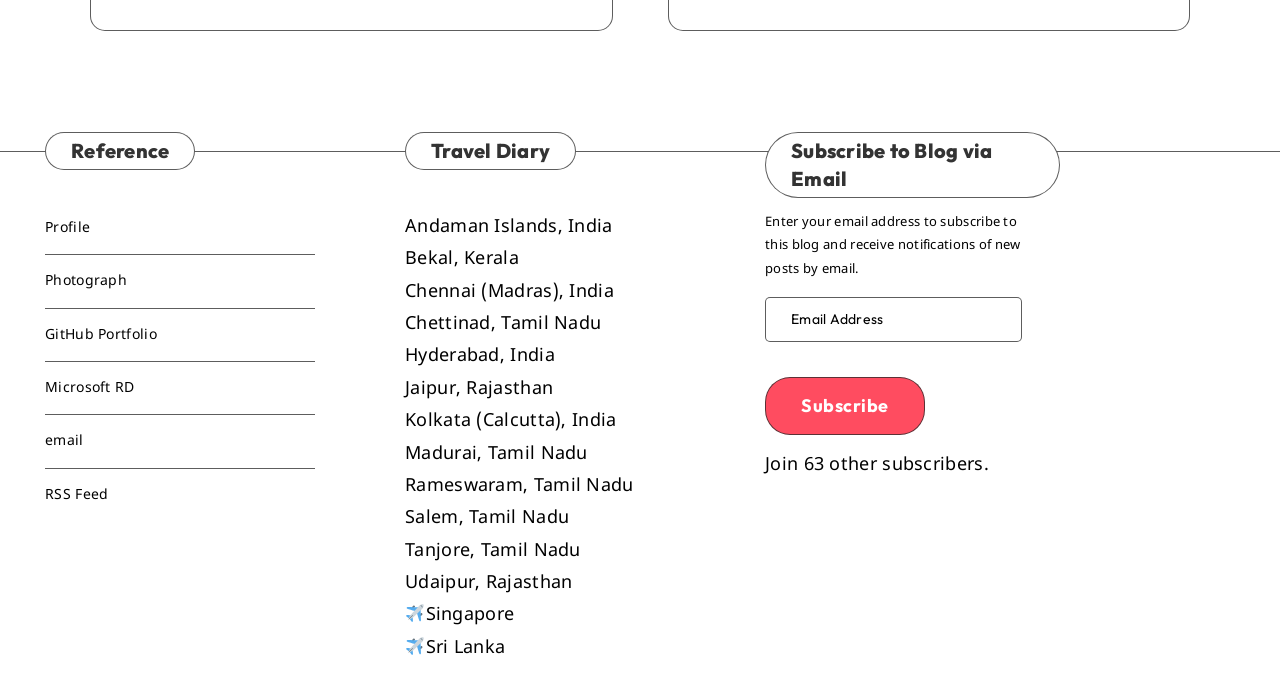Provide the bounding box coordinates, formatted as (top-left x, top-left y, bottom-right x, bottom-right y), with all values being floating point numbers between 0 and 1. Identify the bounding box of the UI element that matches the description: RSS Feed

[0.035, 0.708, 0.085, 0.745]